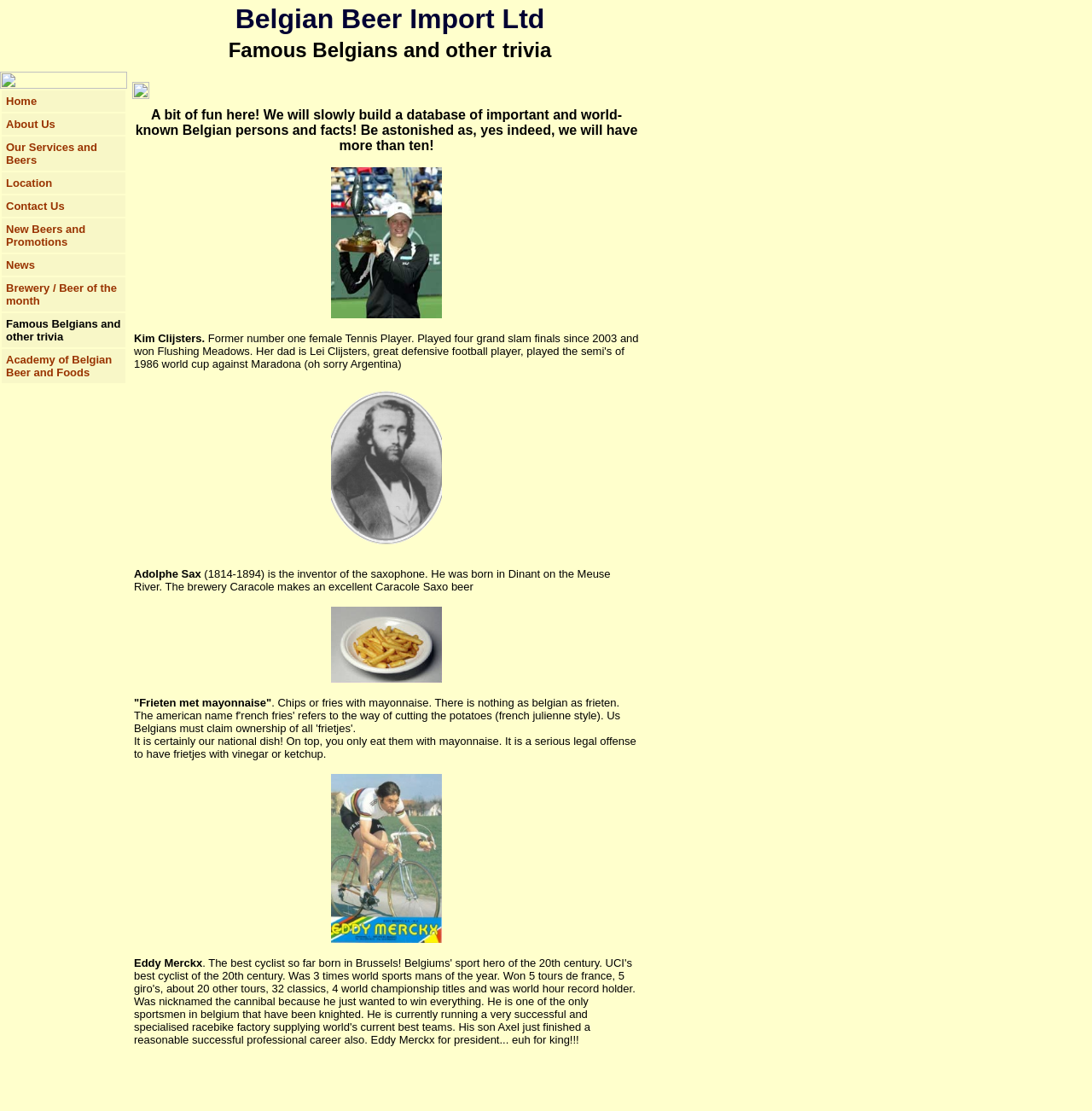Determine the bounding box coordinates of the clickable element necessary to fulfill the instruction: "Click on Home". Provide the coordinates as four float numbers within the 0 to 1 range, i.e., [left, top, right, bottom].

[0.002, 0.081, 0.115, 0.101]